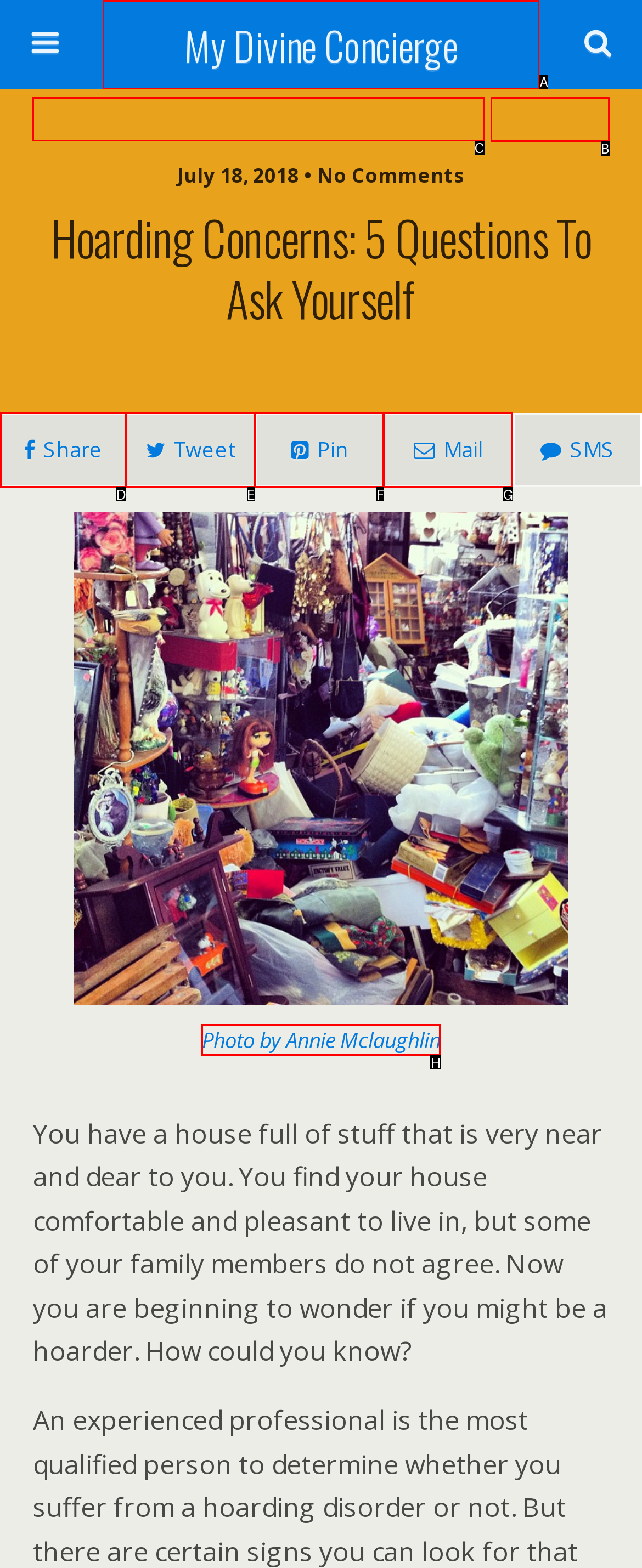Which UI element should be clicked to perform the following task: Search this website? Answer with the corresponding letter from the choices.

C